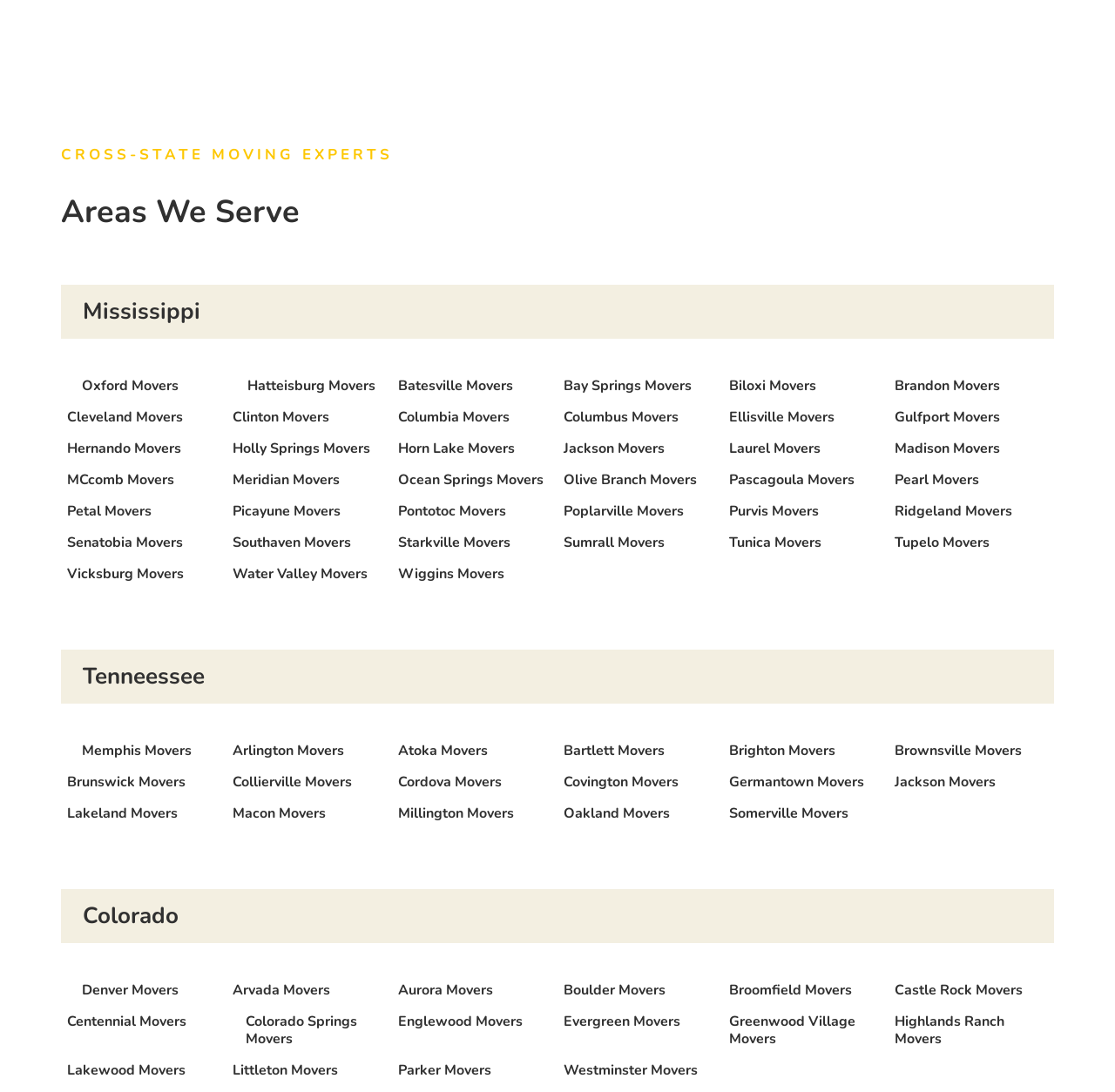Provide the bounding box coordinates of the area you need to click to execute the following instruction: "Click on Oxford Movers".

[0.073, 0.344, 0.16, 0.361]